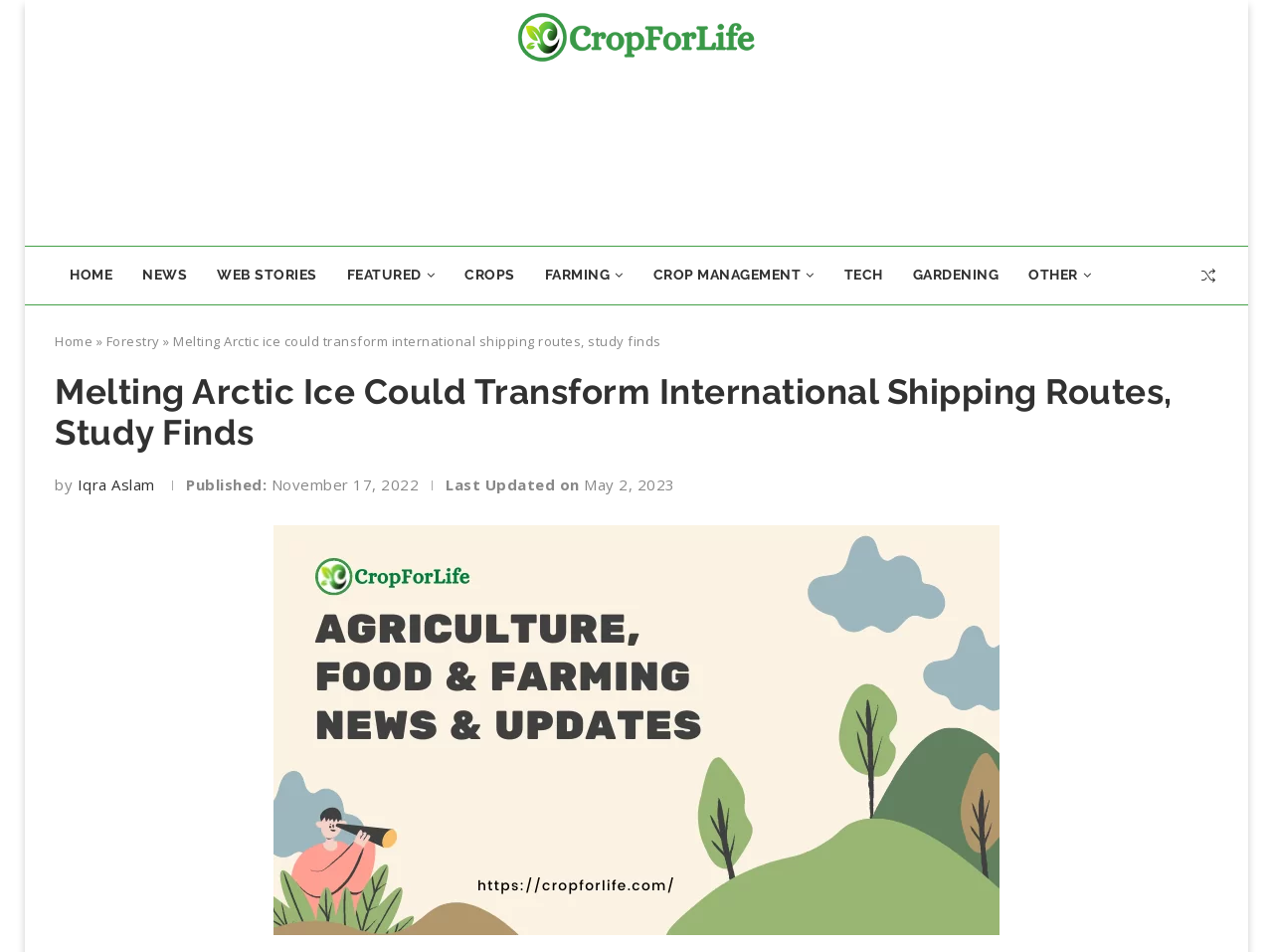Bounding box coordinates are specified in the format (top-left x, top-left y, bottom-right x, bottom-right y). All values are floating point numbers bounded between 0 and 1. Please provide the bounding box coordinate of the region this sentence describes: Browse

None